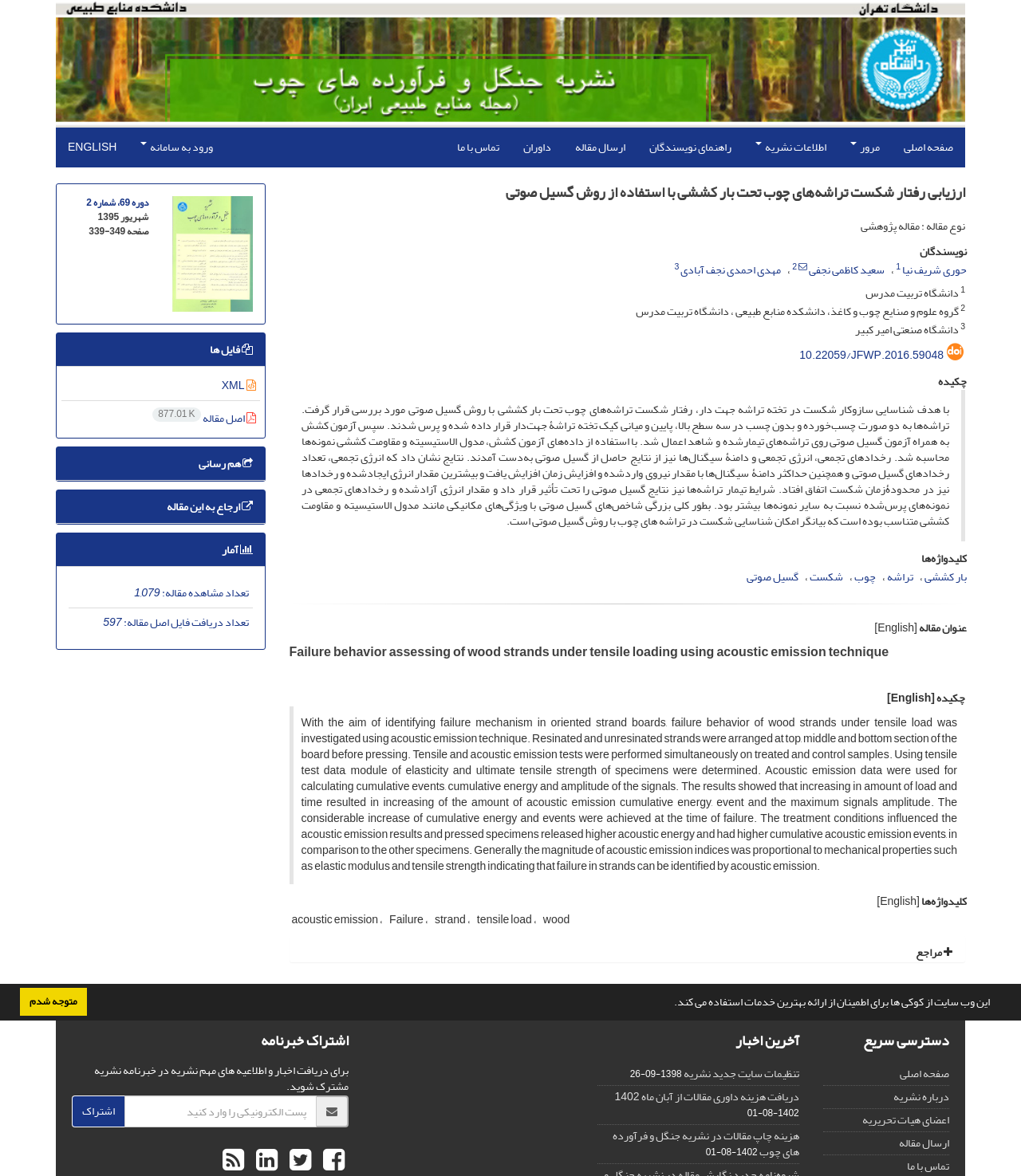Point out the bounding box coordinates of the section to click in order to follow this instruction: "go to main page".

[0.873, 0.109, 0.945, 0.142]